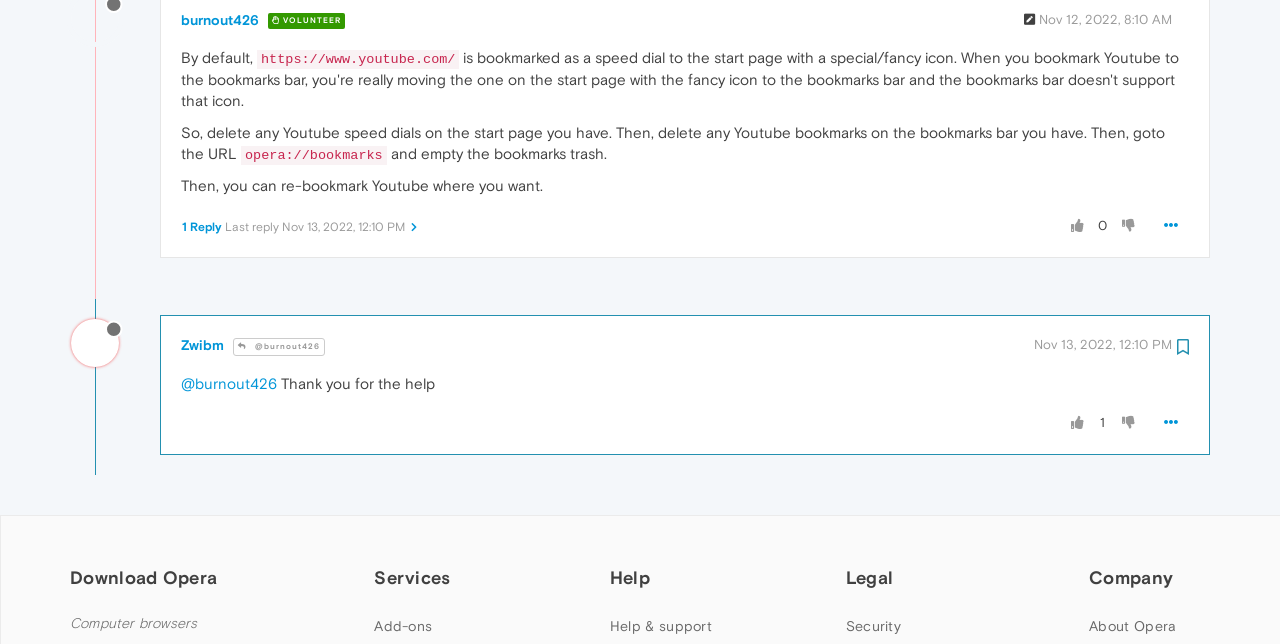Find the bounding box coordinates for the UI element whose description is: "Opera for Linux". The coordinates should be four float numbers between 0 and 1, in the format [left, top, right, bottom].

[0.063, 0.5, 0.144, 0.524]